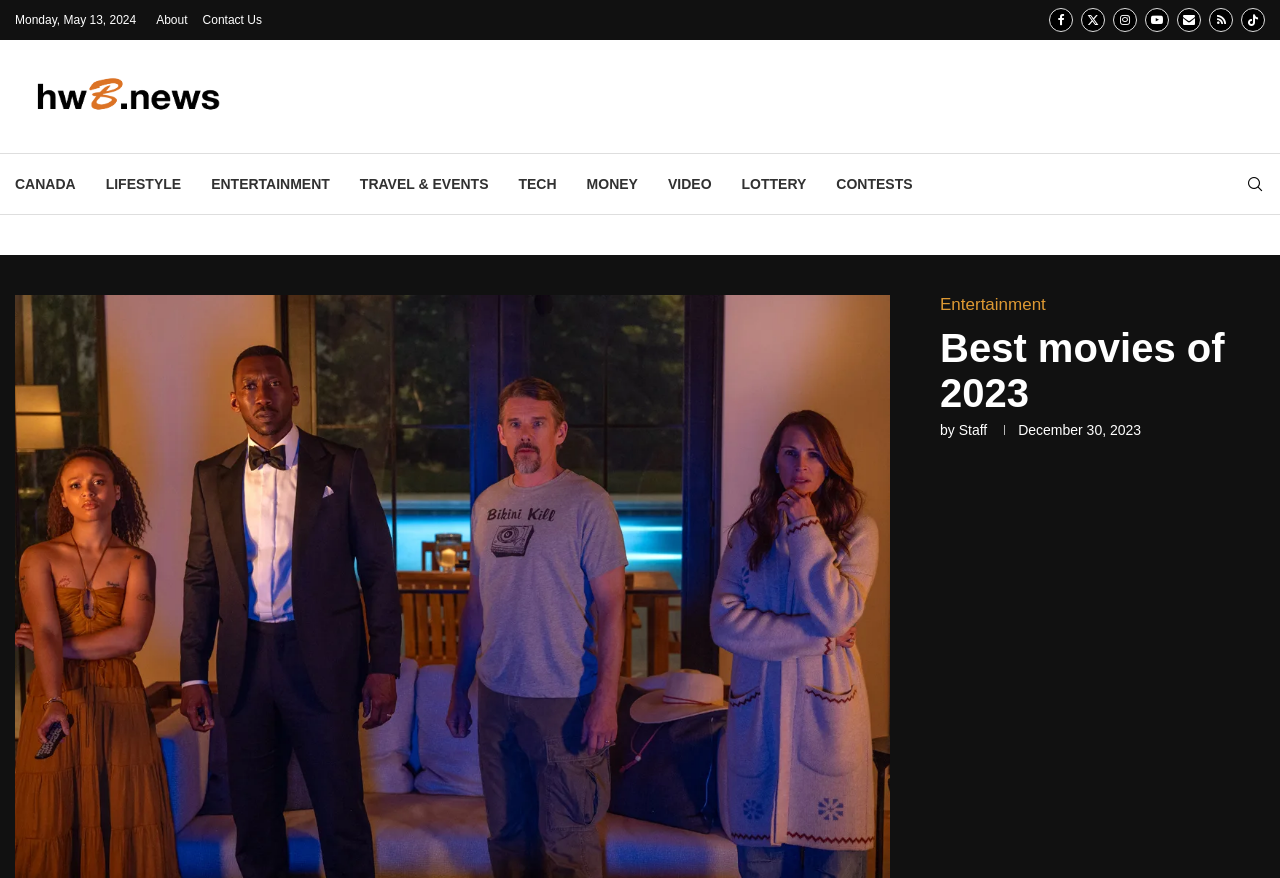What is the author of the article about the best movies of 2023?
Refer to the screenshot and deliver a thorough answer to the question presented.

I found the author by looking at the link with the text 'Staff' next to the heading 'Best movies of 2023', which has a bounding box coordinate of [0.749, 0.481, 0.771, 0.499].